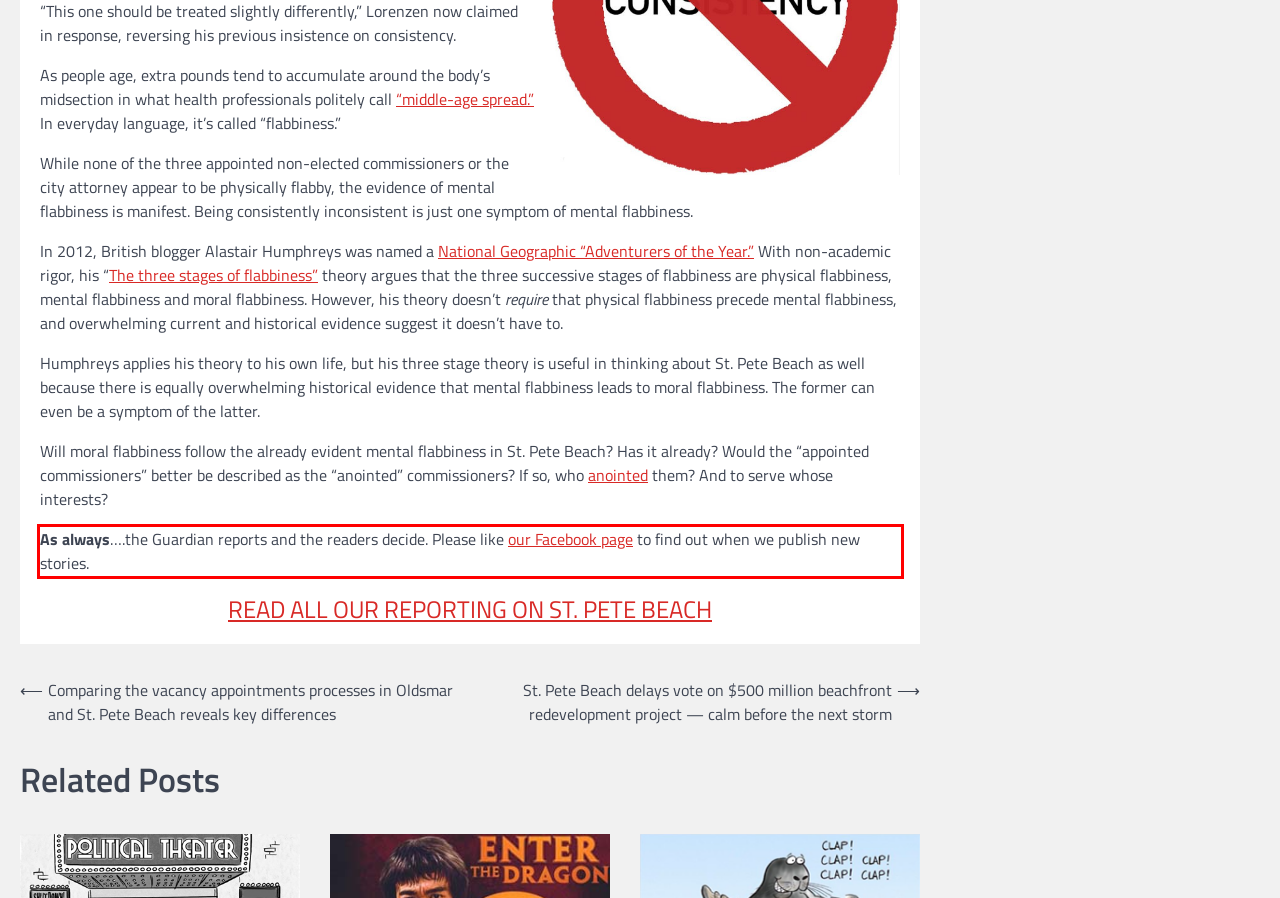Please look at the webpage screenshot and extract the text enclosed by the red bounding box.

As always….the Guardian reports and the readers decide. Please like our Facebook page to find out when we publish new stories.